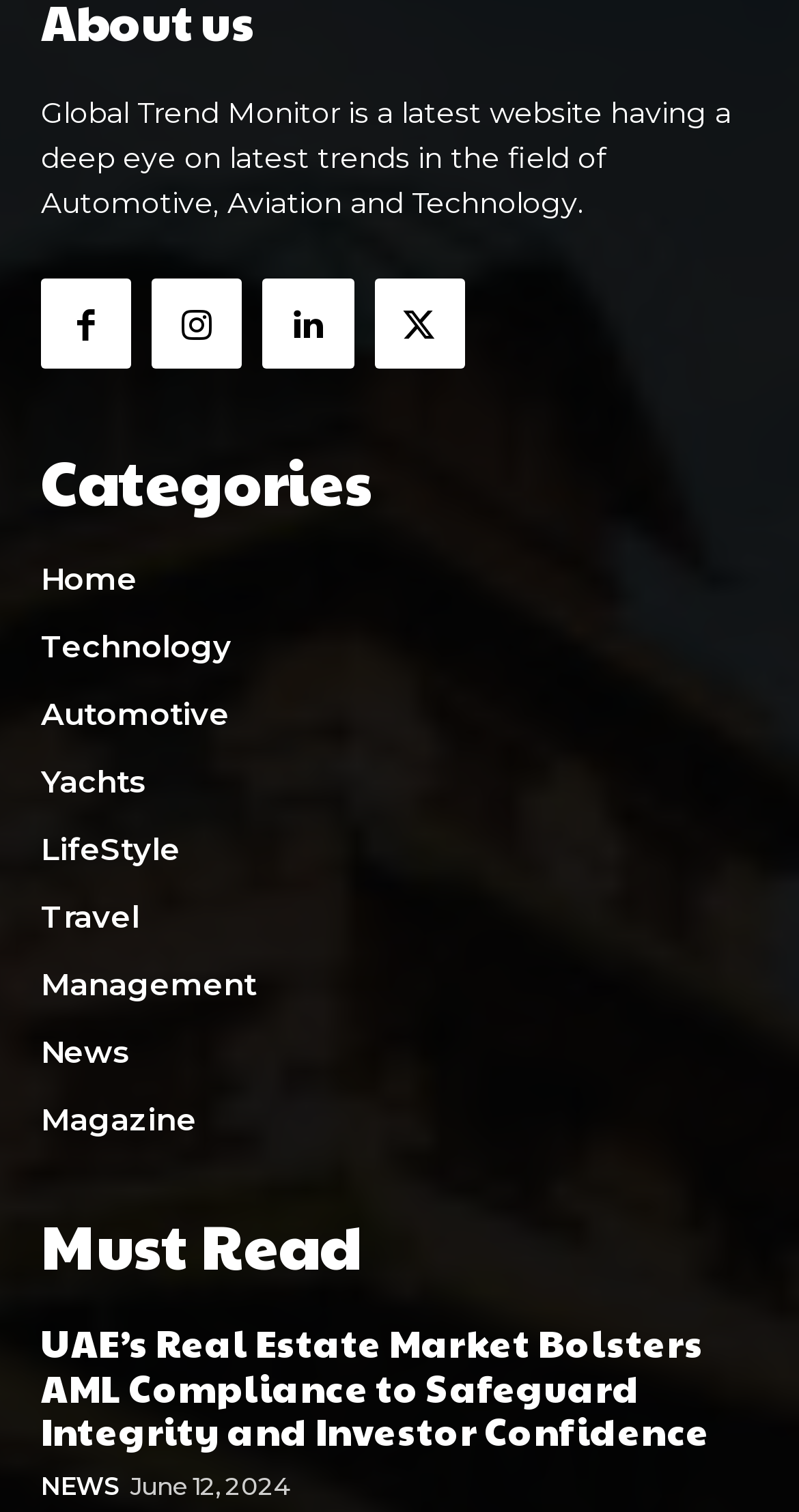Locate the bounding box coordinates of the clickable area to execute the instruction: "Go to the Home page". Provide the coordinates as four float numbers between 0 and 1, represented as [left, top, right, bottom].

[0.051, 0.371, 0.949, 0.396]